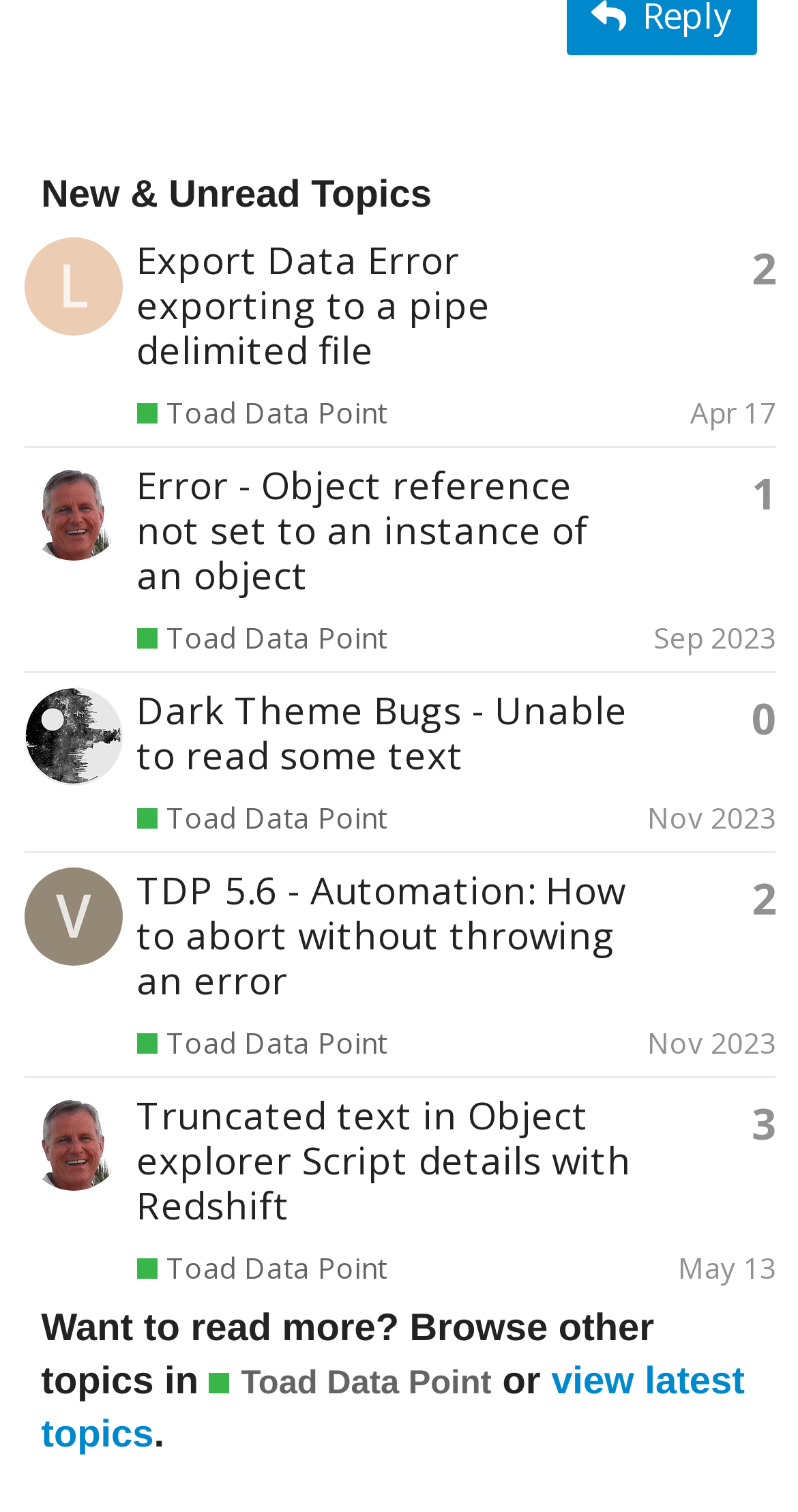Bounding box coordinates are specified in the format (top-left x, top-left y, bottom-right x, bottom-right y). All values are floating point numbers bounded between 0 and 1. Please provide the bounding box coordinate of the region this sentence describes: 0

[0.942, 0.46, 0.973, 0.489]